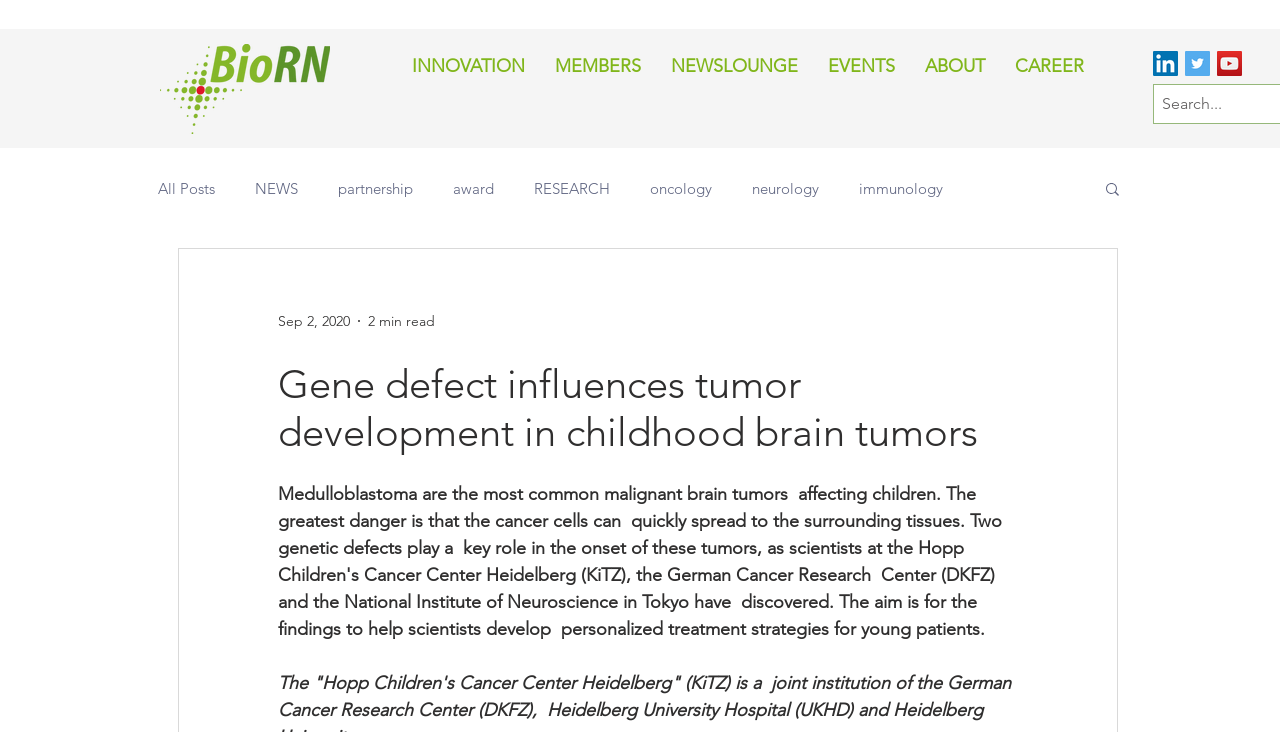What is the main topic of the blog post?
Please respond to the question with a detailed and thorough explanation.

The main topic of the blog post is childhood brain tumors, which can be inferred from the heading 'Gene defect influences tumor development in childhood brain tumors' located in the main content area of the webpage.